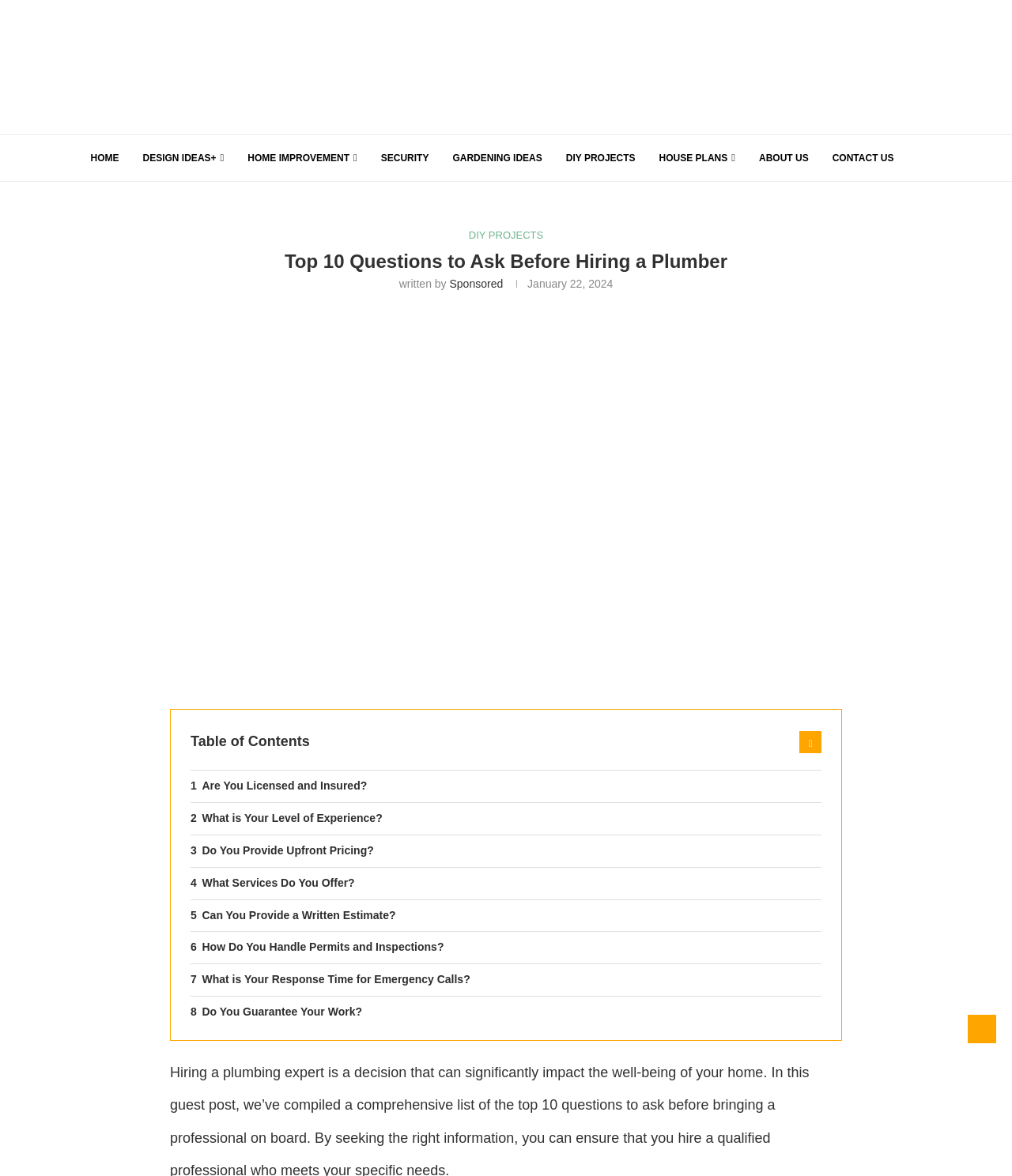Given the description alt="Style of Homes", predict the bounding box coordinates of the UI element. Ensure the coordinates are in the format (top-left x, top-left y, bottom-right x, bottom-right y) and all values are between 0 and 1.

[0.449, 0.013, 0.551, 0.101]